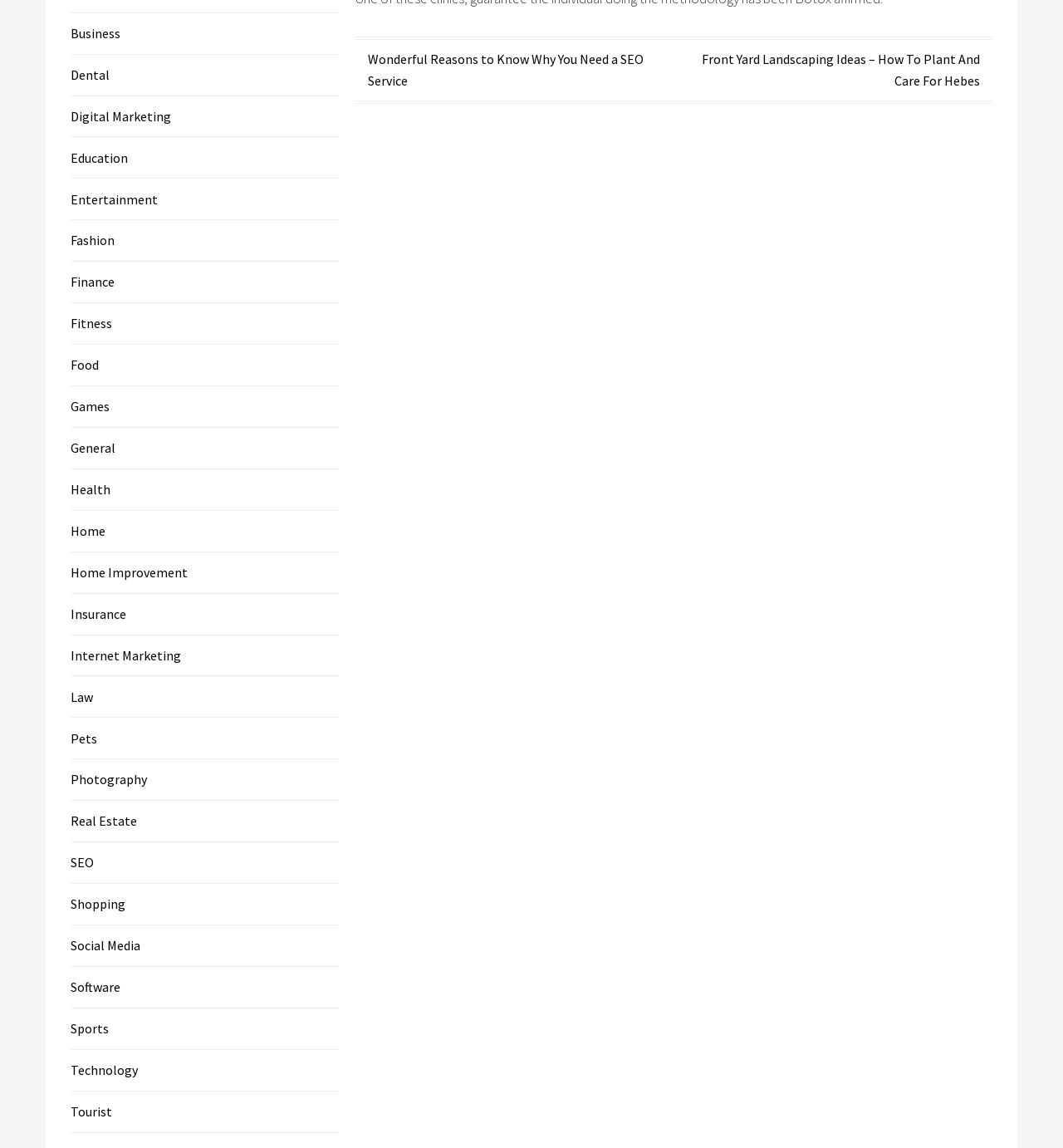Identify the bounding box coordinates for the UI element described by the following text: "Photography". Provide the coordinates as four float numbers between 0 and 1, in the format [left, top, right, bottom].

[0.066, 0.672, 0.138, 0.686]